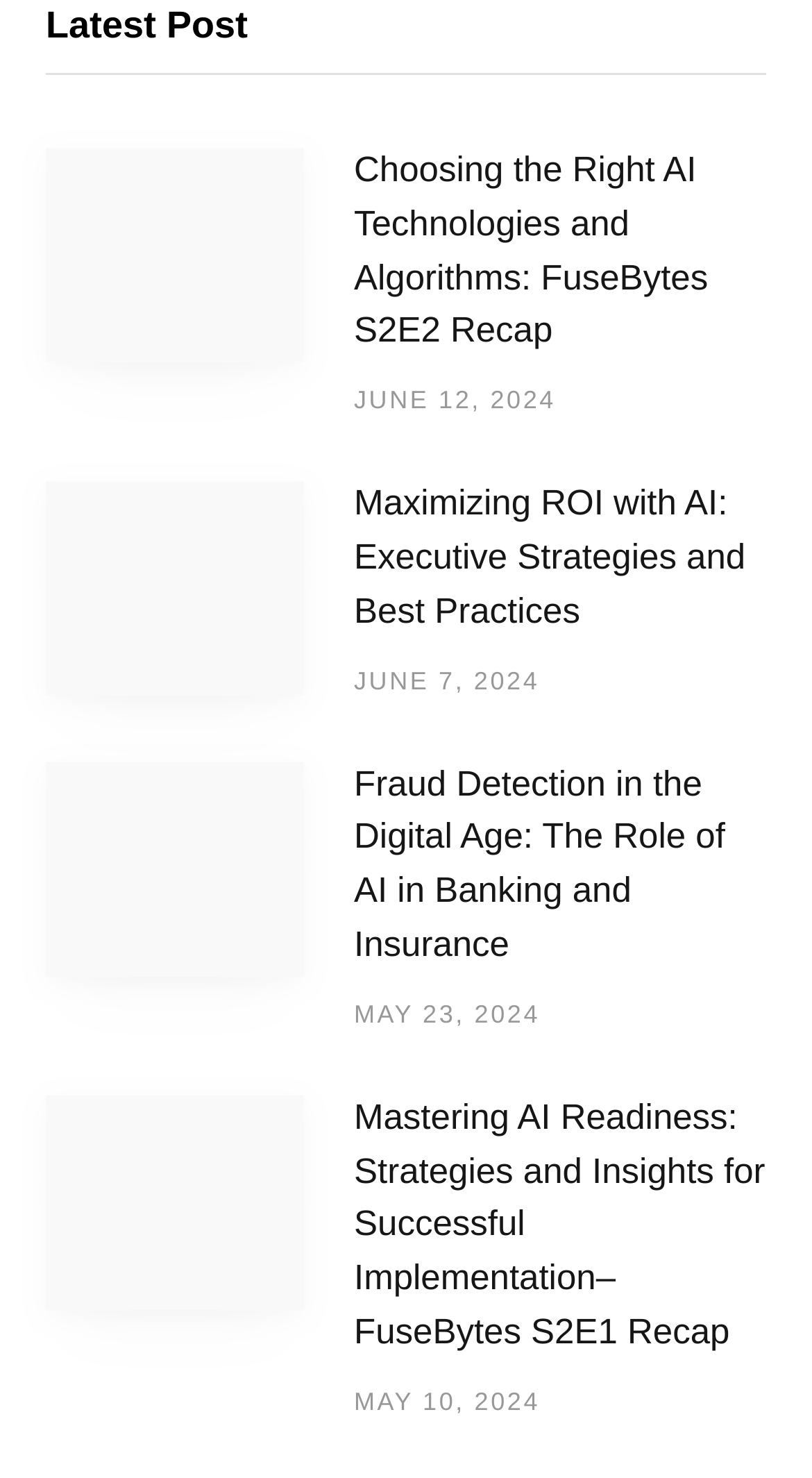Locate the UI element that matches the description May 10, 2024 in the webpage screenshot. Return the bounding box coordinates in the format (top-left x, top-left y, bottom-right x, bottom-right y), with values ranging from 0 to 1.

[0.436, 0.938, 0.665, 0.958]